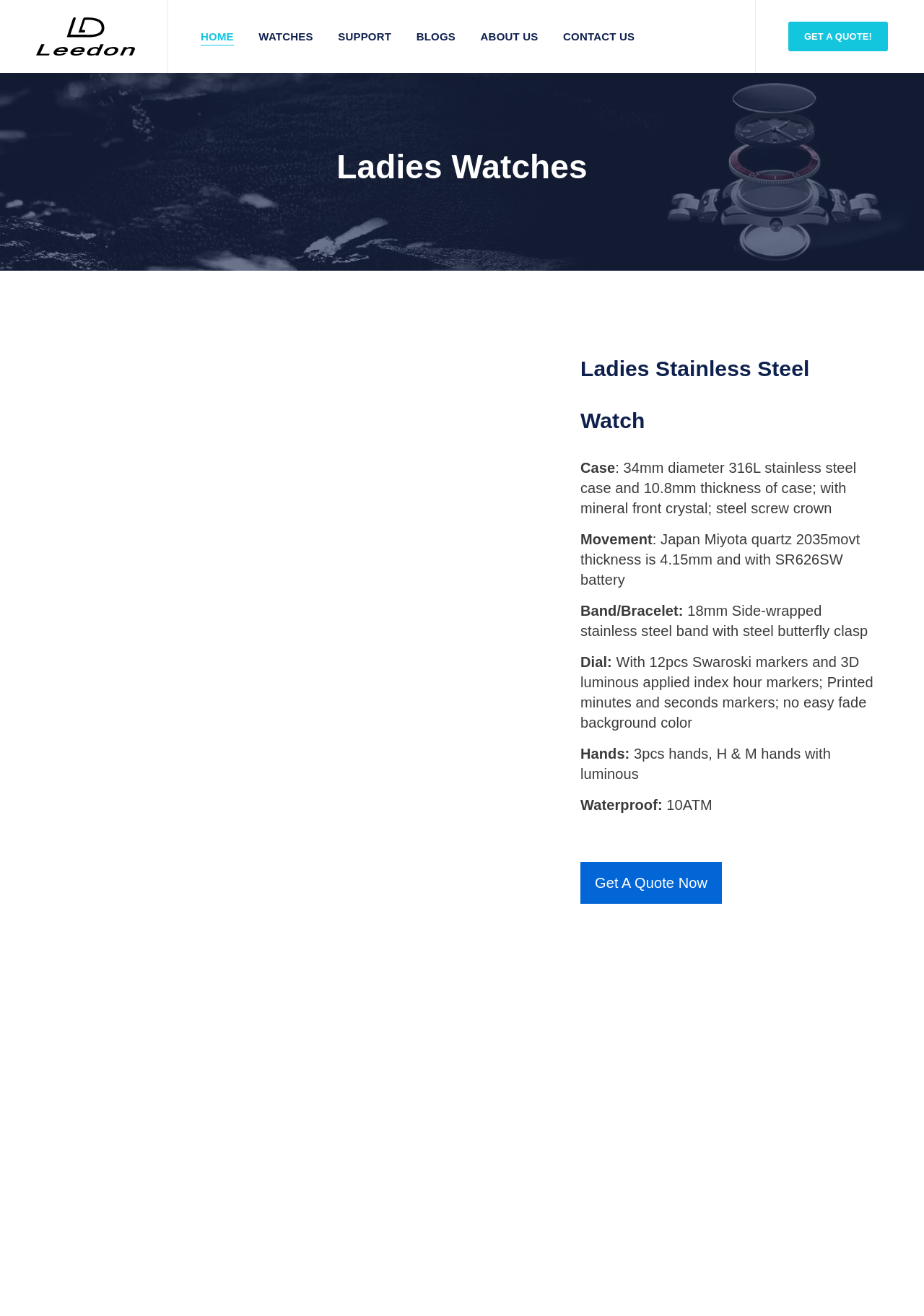Determine the bounding box coordinates of the clickable element to achieve the following action: 'View watches'. Provide the coordinates as four float values between 0 and 1, formatted as [left, top, right, bottom].

[0.268, 0.0, 0.351, 0.055]